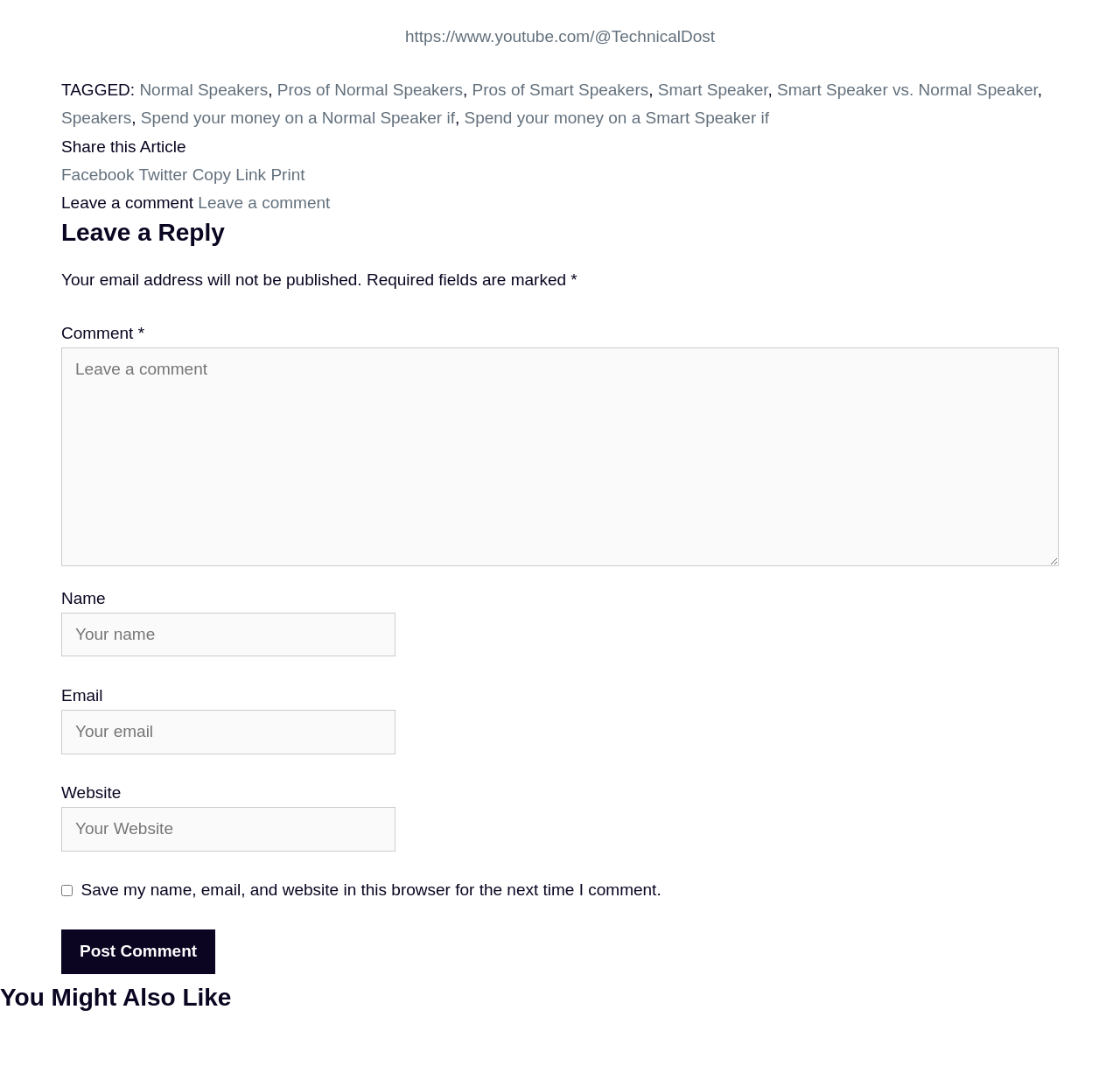Determine the bounding box coordinates of the clickable region to carry out the instruction: "Click on the link to TechnicalDost's YouTube channel".

[0.362, 0.026, 0.638, 0.043]